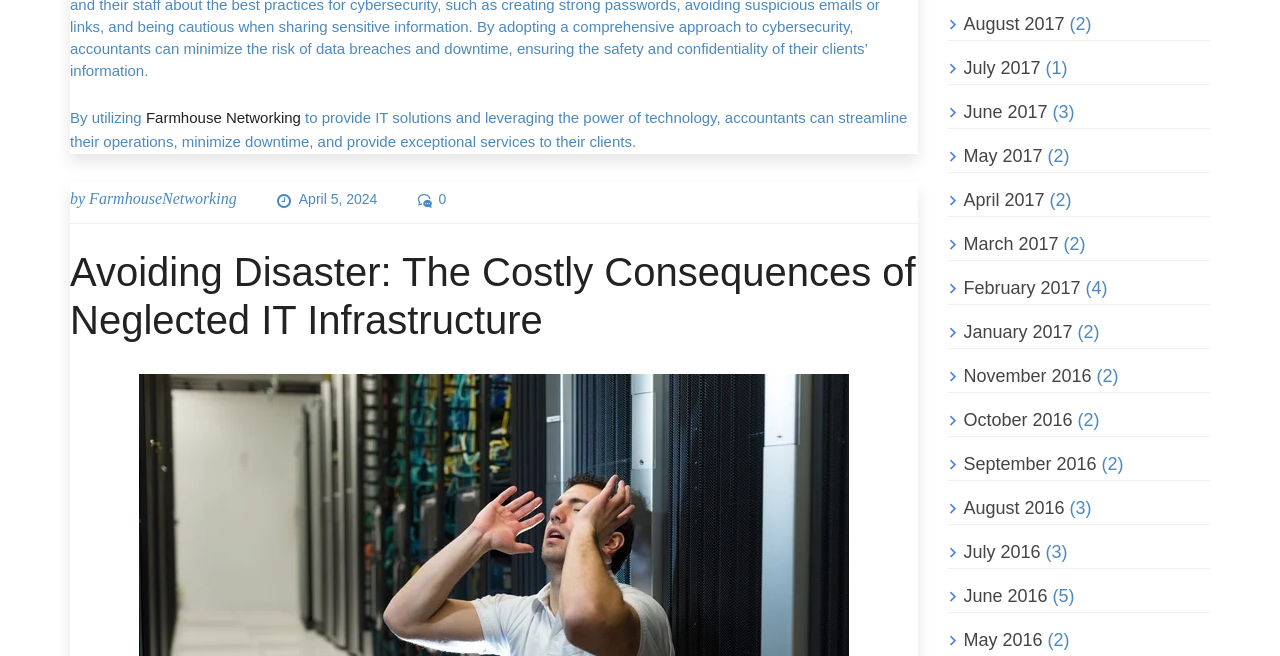Could you find the bounding box coordinates of the clickable area to complete this instruction: "go to the page of June 2016"?

[0.753, 0.894, 0.818, 0.925]